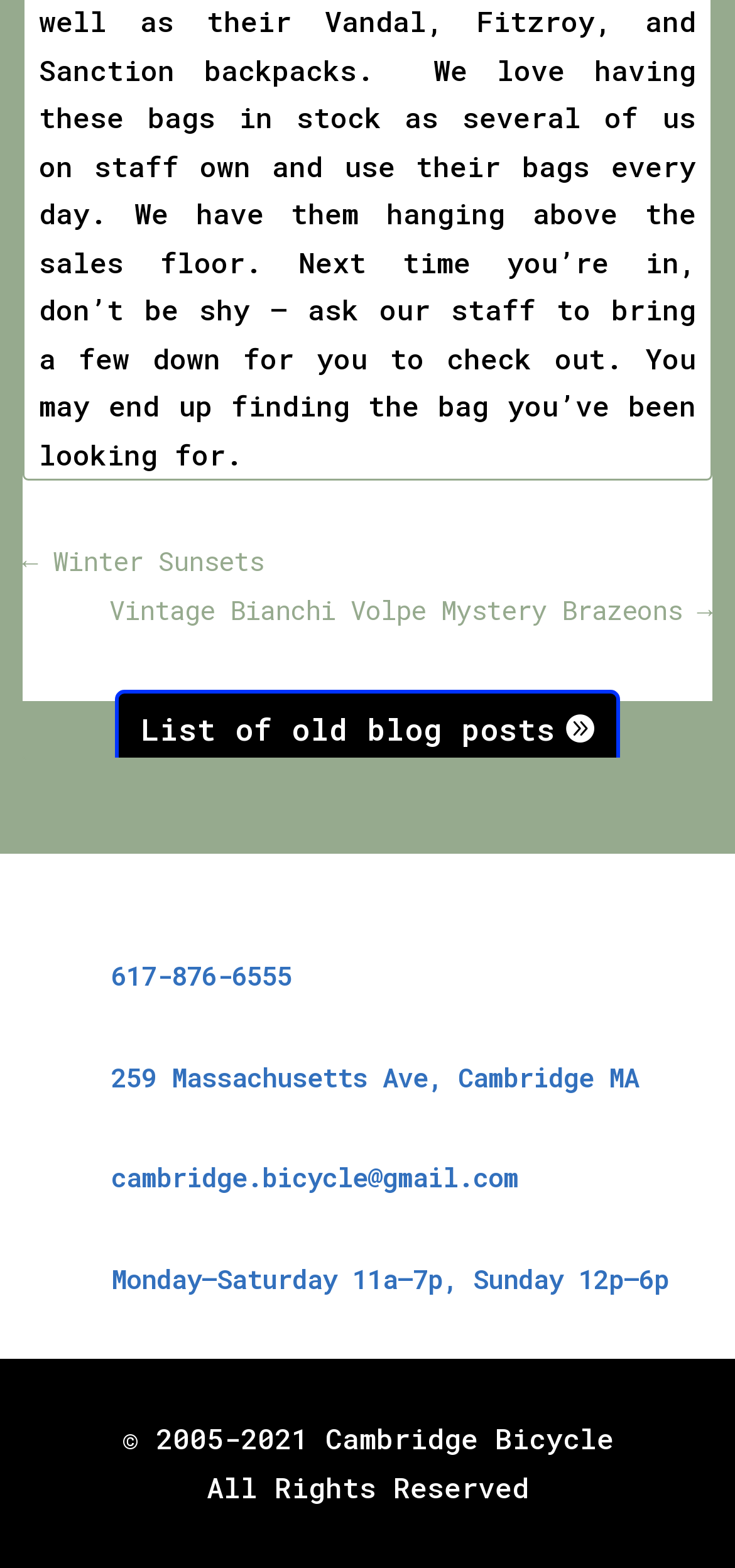Provide the bounding box coordinates of the UI element that matches the description: "← Winter Sunsets".

[0.03, 0.343, 0.359, 0.374]